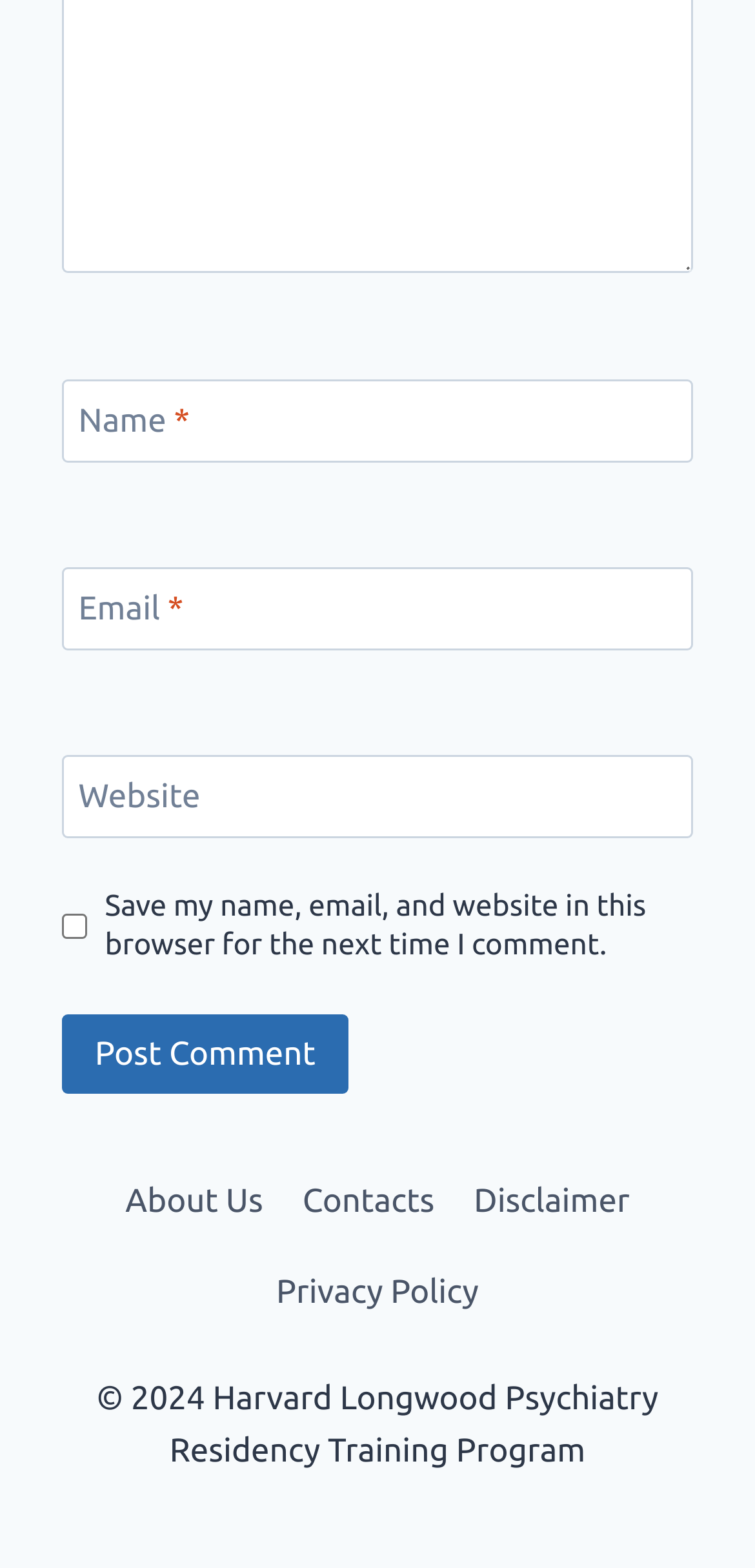Provide a short answer to the following question with just one word or phrase: What is the button's function?

Post Comment